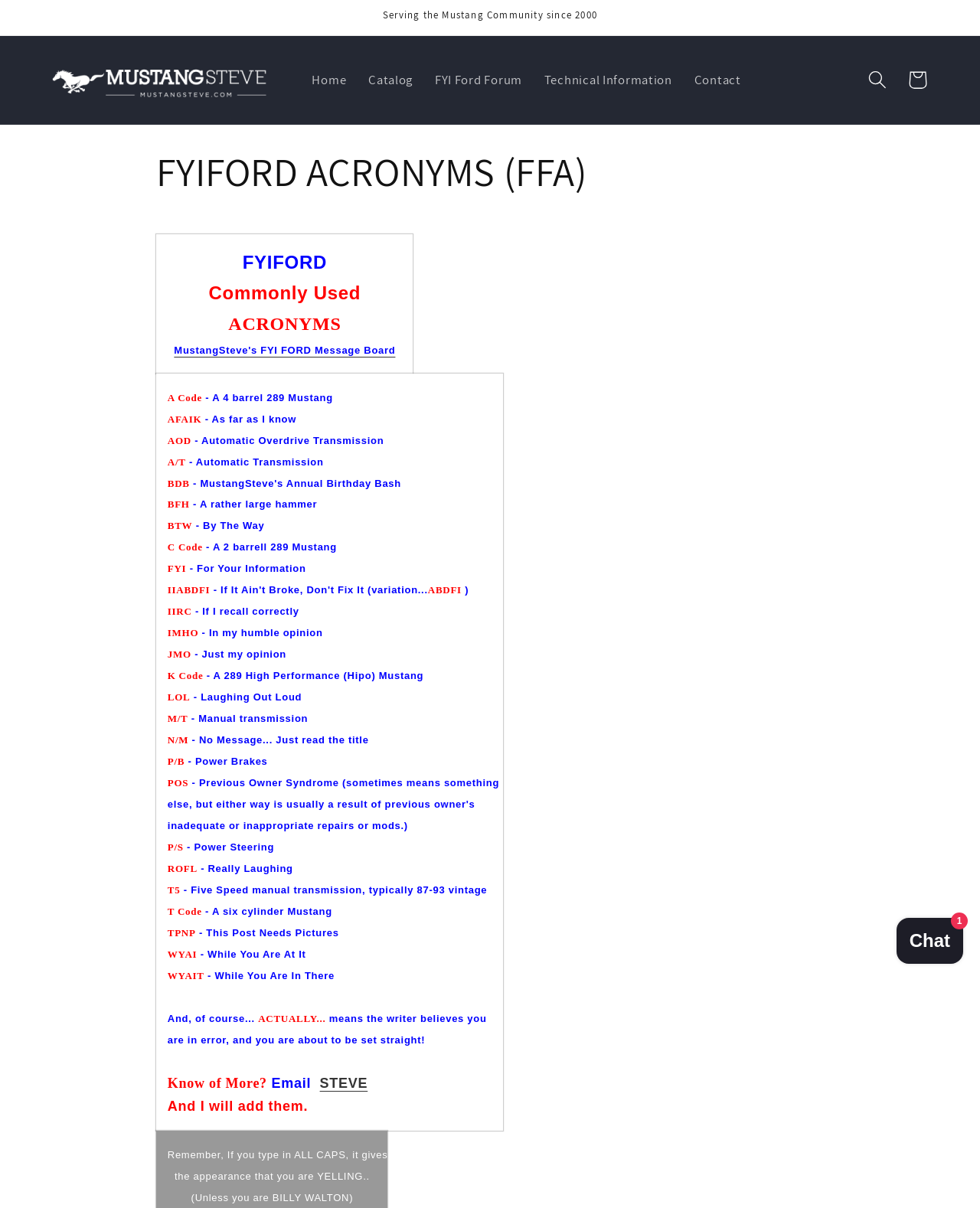Can you look at the image and give a comprehensive answer to the question:
What is the abbreviation for 'Automatic Transmission'?

This answer can be found by looking at the StaticText element with the text 'A/T' and its corresponding description '- Automatic Transmission'.